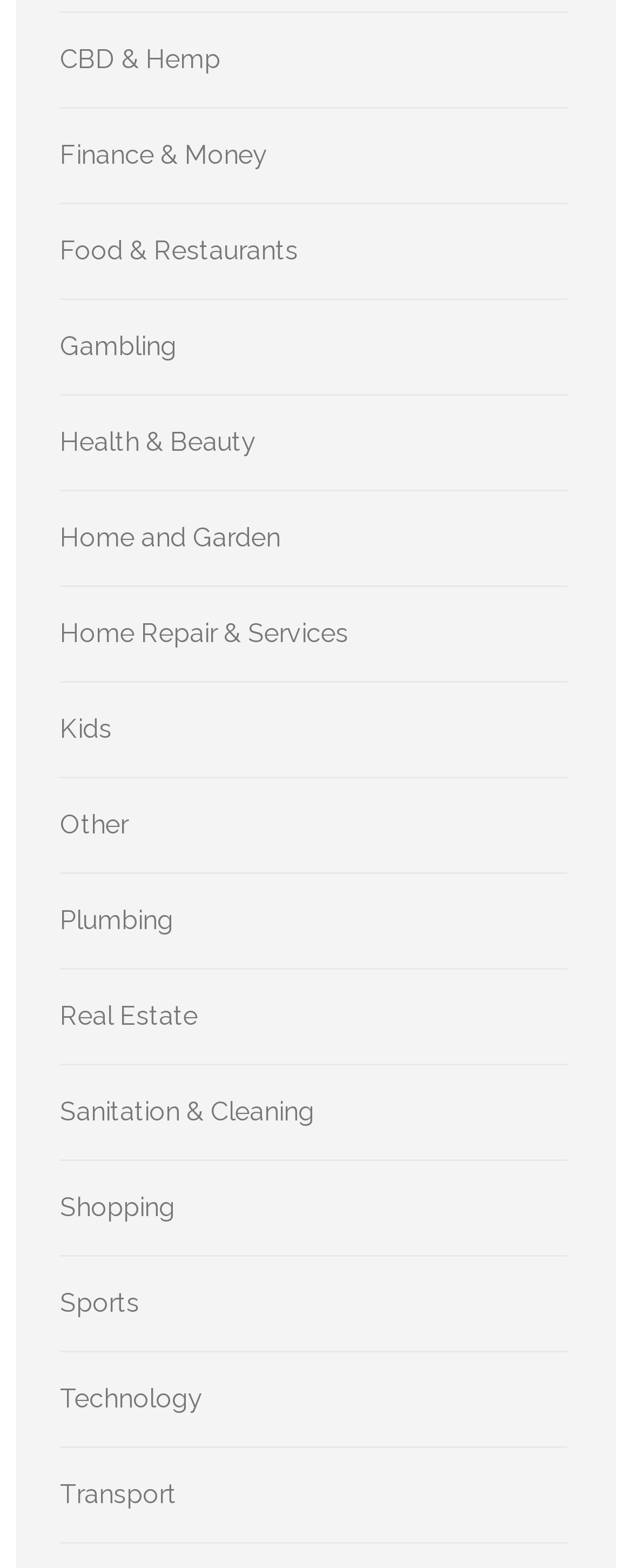Please determine the bounding box coordinates of the element to click on in order to accomplish the following task: "Explore Health & Beauty". Ensure the coordinates are four float numbers ranging from 0 to 1, i.e., [left, top, right, bottom].

[0.095, 0.271, 0.405, 0.291]